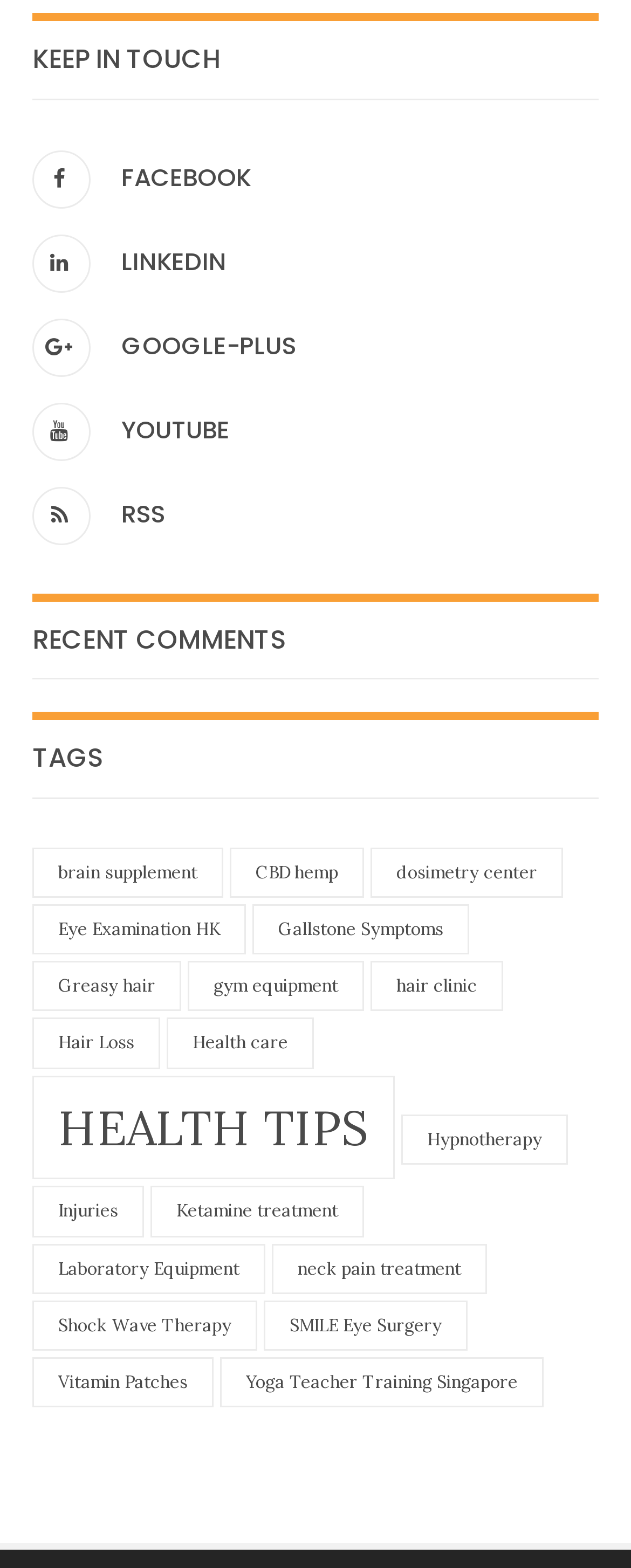Determine the bounding box coordinates for the clickable element required to fulfill the instruction: "Learn about yoga teacher training in Singapore". Provide the coordinates as four float numbers between 0 and 1, i.e., [left, top, right, bottom].

[0.349, 0.866, 0.862, 0.898]